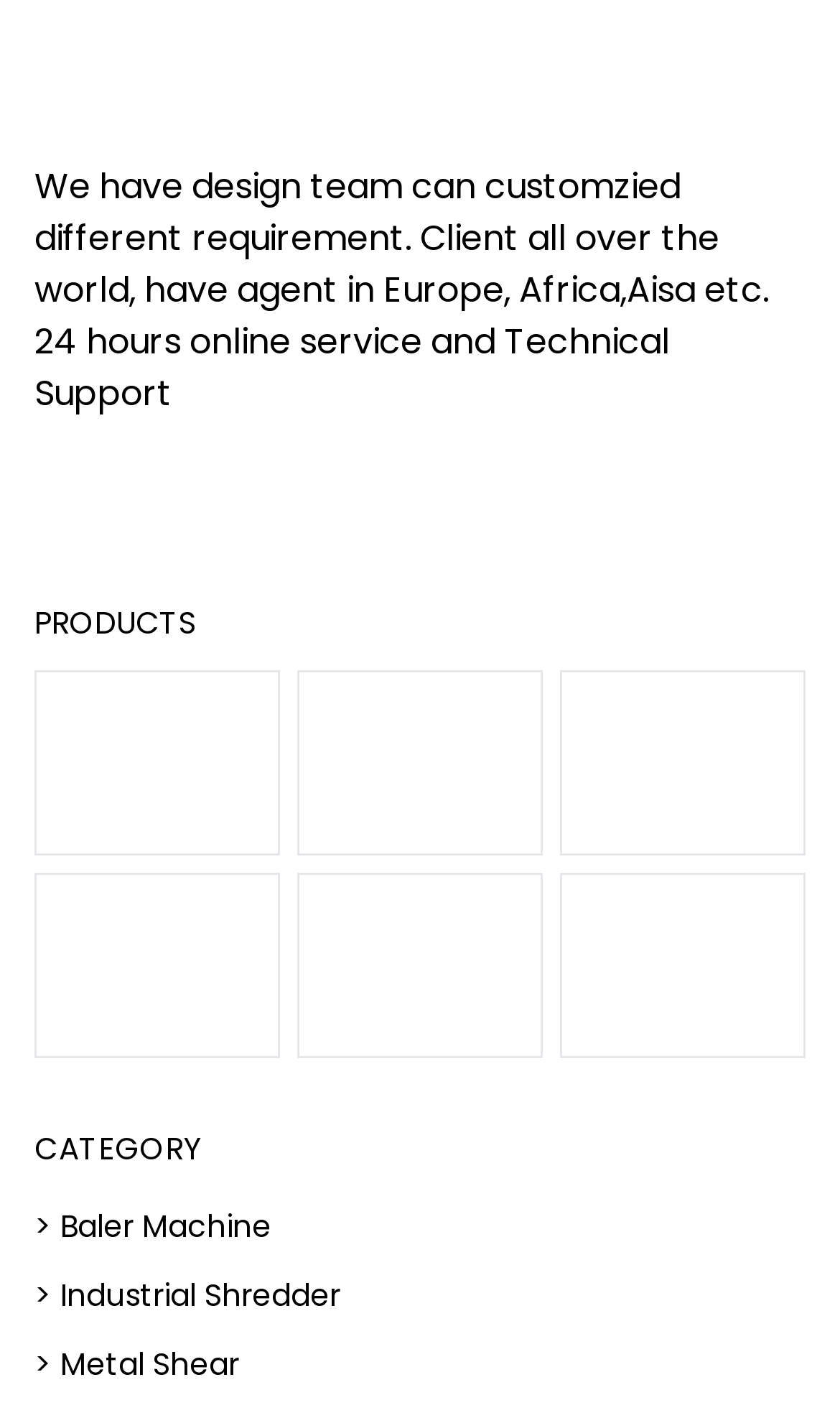Please identify the bounding box coordinates of the element I should click to complete this instruction: 'view Vertical cardboard baler machine for sale'. The coordinates should be given as four float numbers between 0 and 1, like this: [left, top, right, bottom].

[0.041, 0.472, 0.333, 0.603]